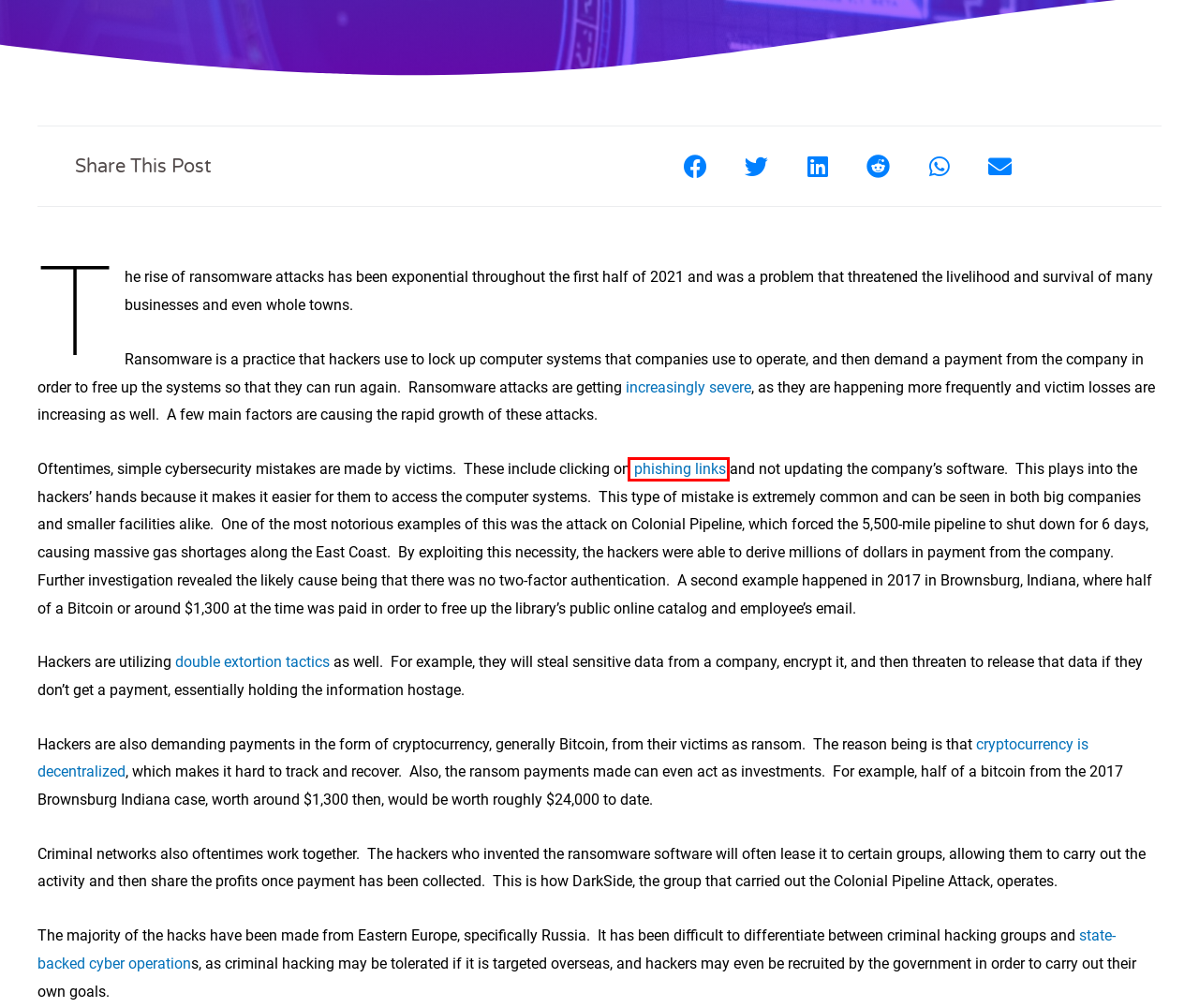You have a screenshot of a webpage with a red bounding box highlighting a UI element. Your task is to select the best webpage description that corresponds to the new webpage after clicking the element. Here are the descriptions:
A. Free Marketing Tools | Brandarrow Agency
B. Privacy Policy | Brandarrow Agency
C. How to Make a Great Business Logo | Brandarrow Agency
D. About Us | Brandarrow Agency
E. Why is understanding the risk of Phishing important? | Information Security Office
F. Brandarrow Agency | Digital Marketing & Branding | 🚀
G. BA Archers | Brandarrow Agency
H. Banking industry sees 1318% increase in ransomware attacks in 2021 | Security Magazine

E